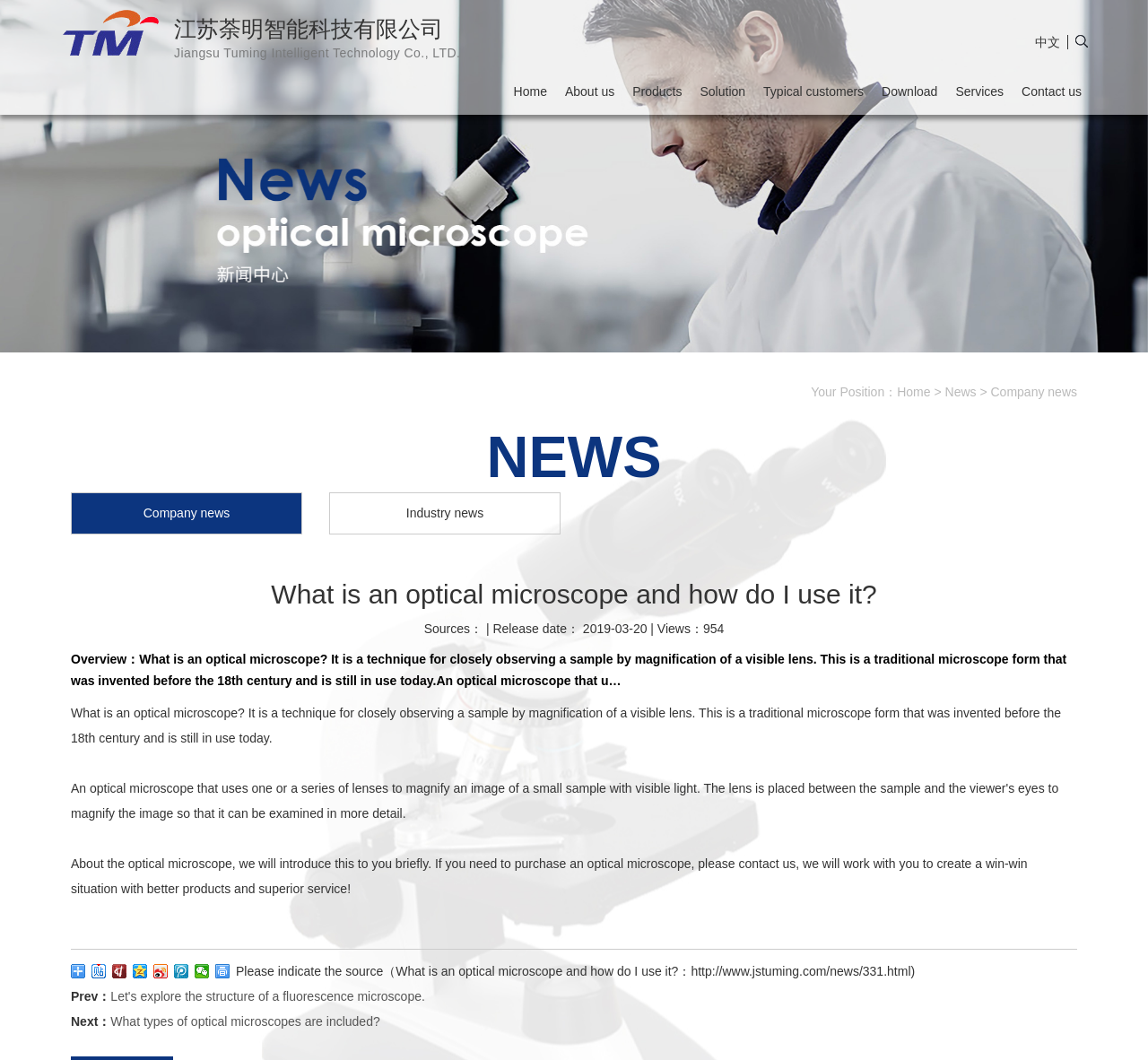Answer the following inquiry with a single word or phrase:
How many links are there in the navigation menu?

9